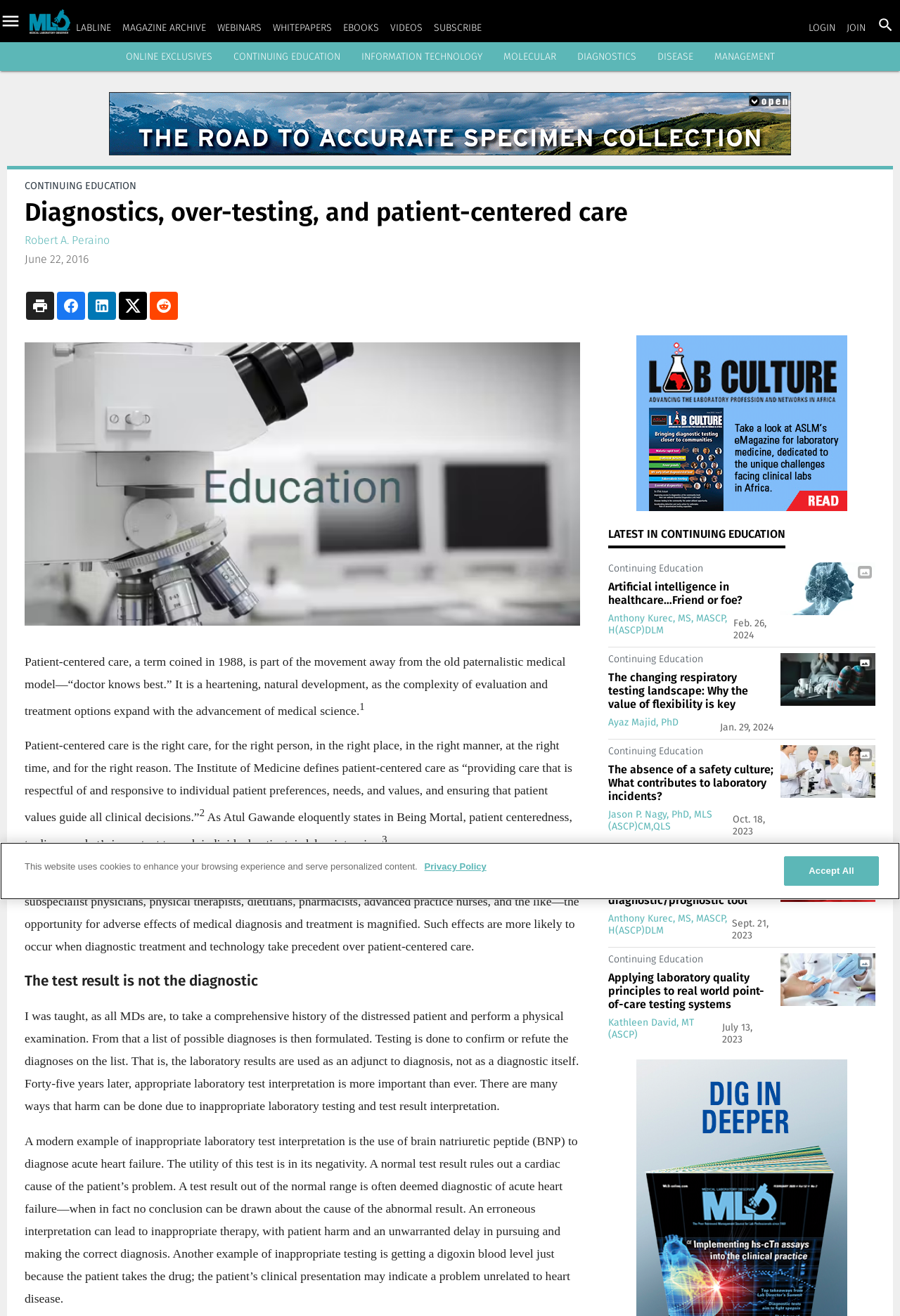Extract the main heading text from the webpage.

Diagnostics, over-testing, and patient-centered care